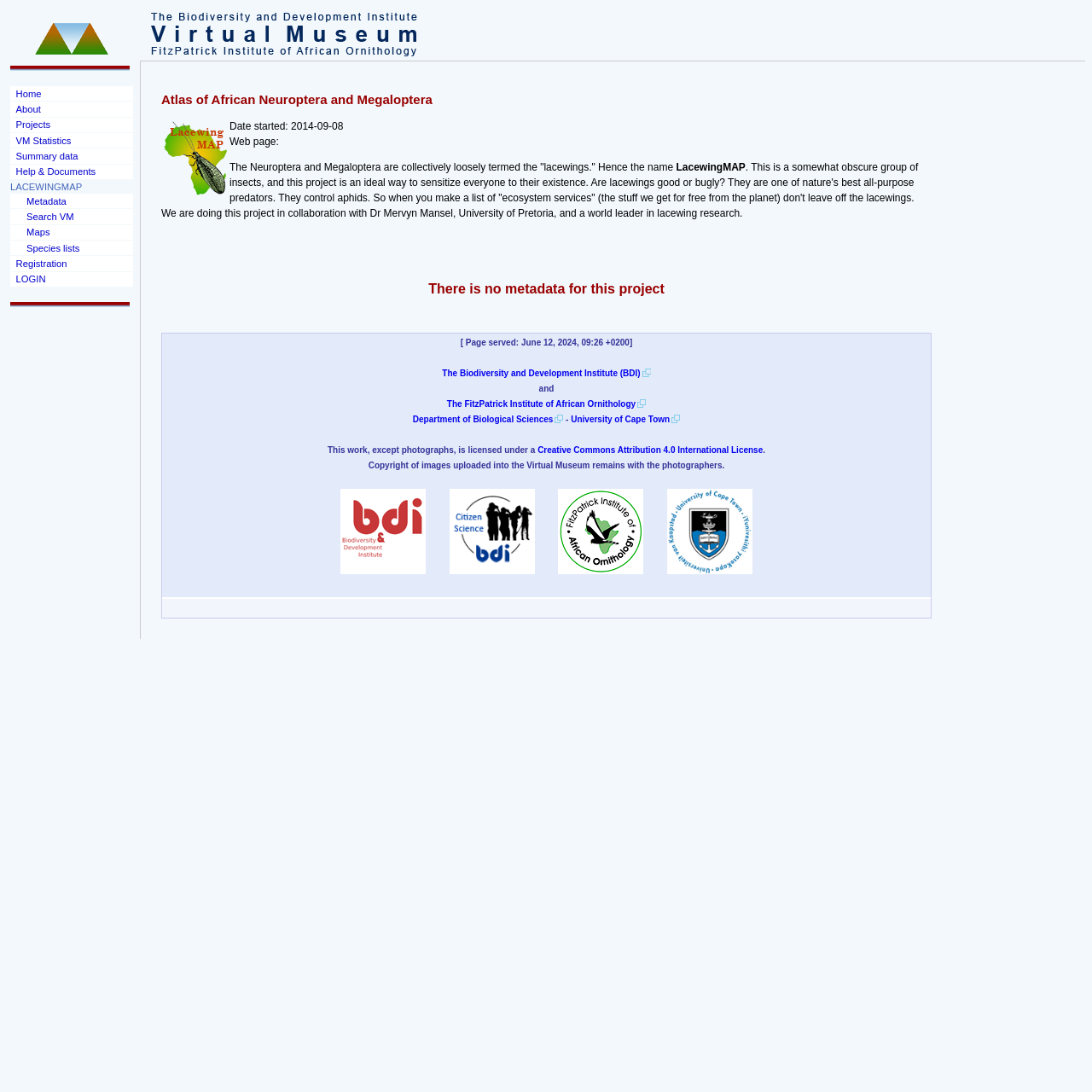Please respond to the question using a single word or phrase:
What is the license of the work on this webpage?

Creative Commons Attribution 4.0 International License